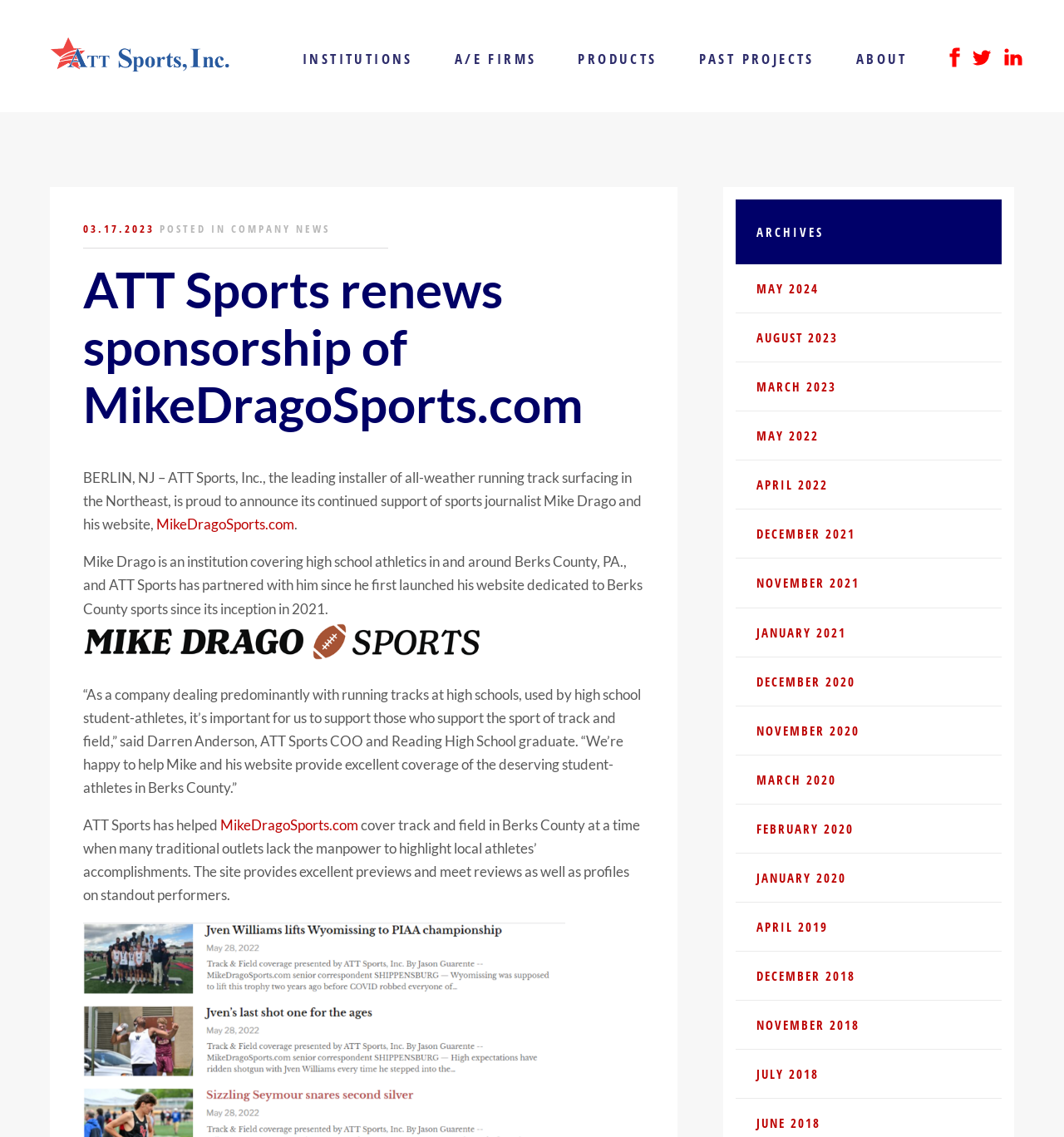Locate the bounding box of the UI element described by: "November 2021" in the given webpage screenshot.

[0.692, 0.492, 0.941, 0.534]